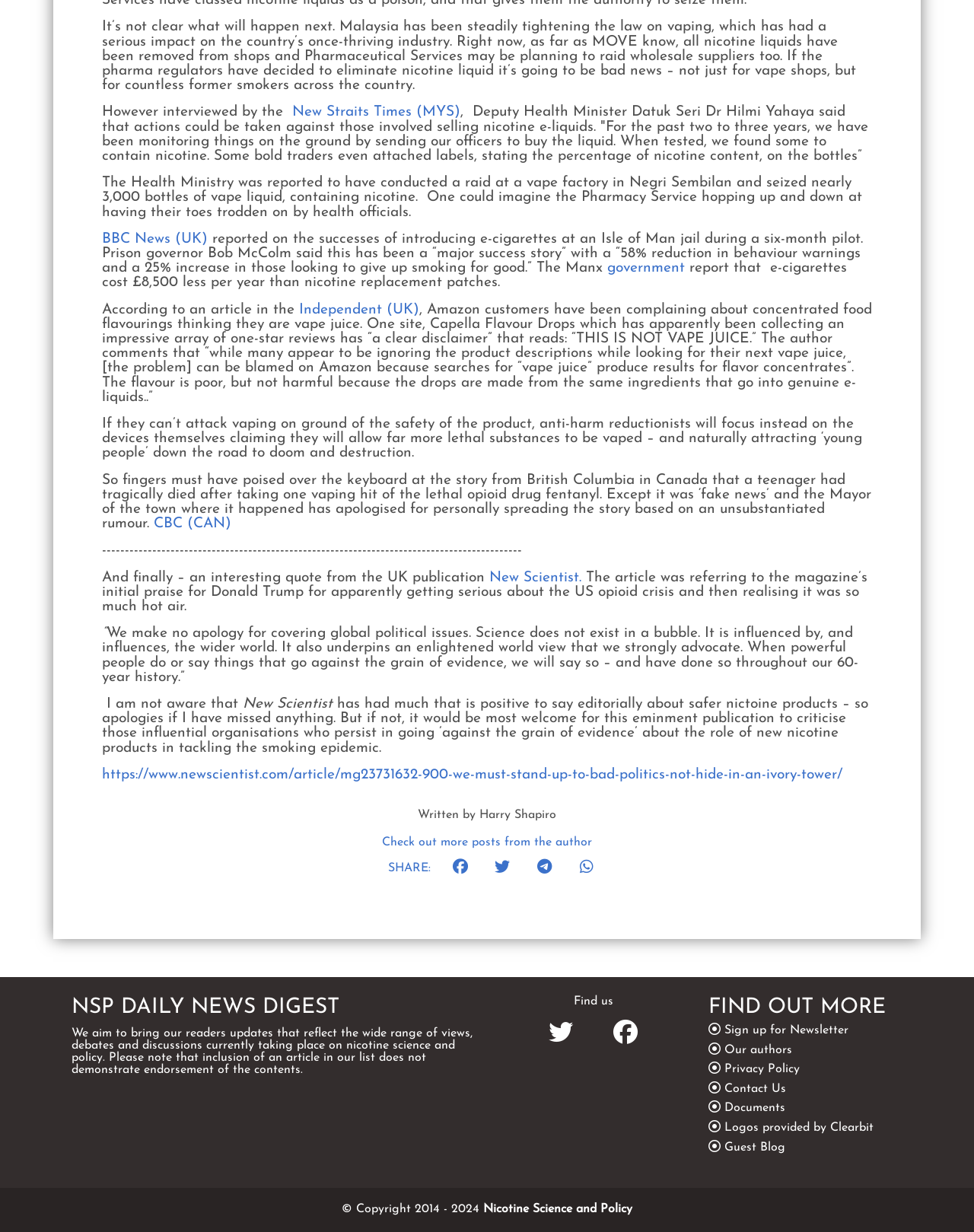Find the bounding box coordinates for the area that should be clicked to accomplish the instruction: "Read the article from New Scientist".

[0.502, 0.463, 0.597, 0.475]